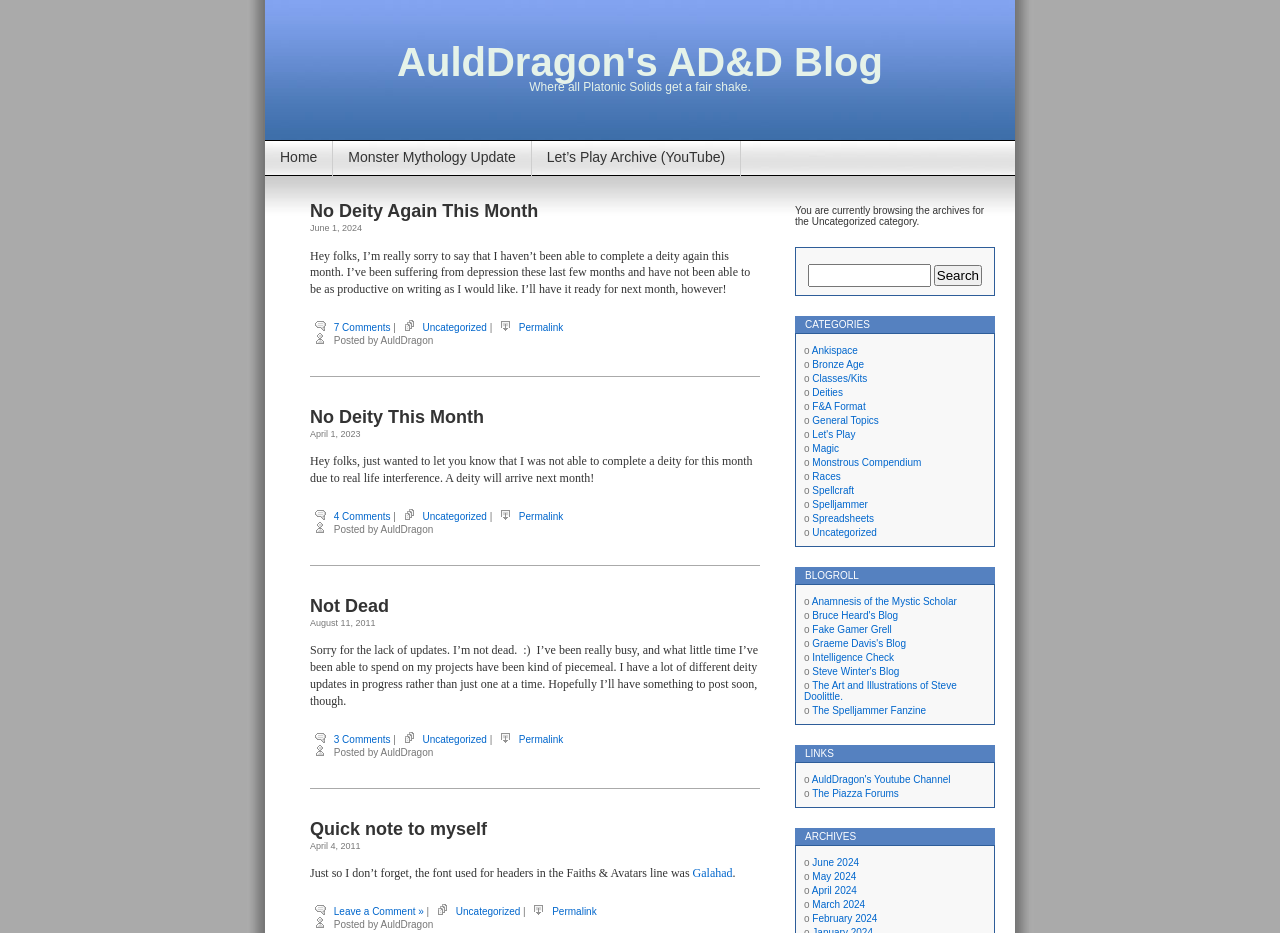What is the category of the post 'Quick note to myself'?
Look at the image and provide a short answer using one word or a phrase.

Uncategorized